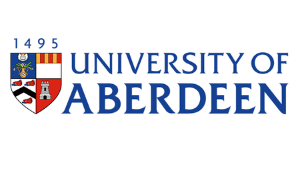What is the color of the font used for the university's name?
Answer the question with a single word or phrase derived from the image.

Blue